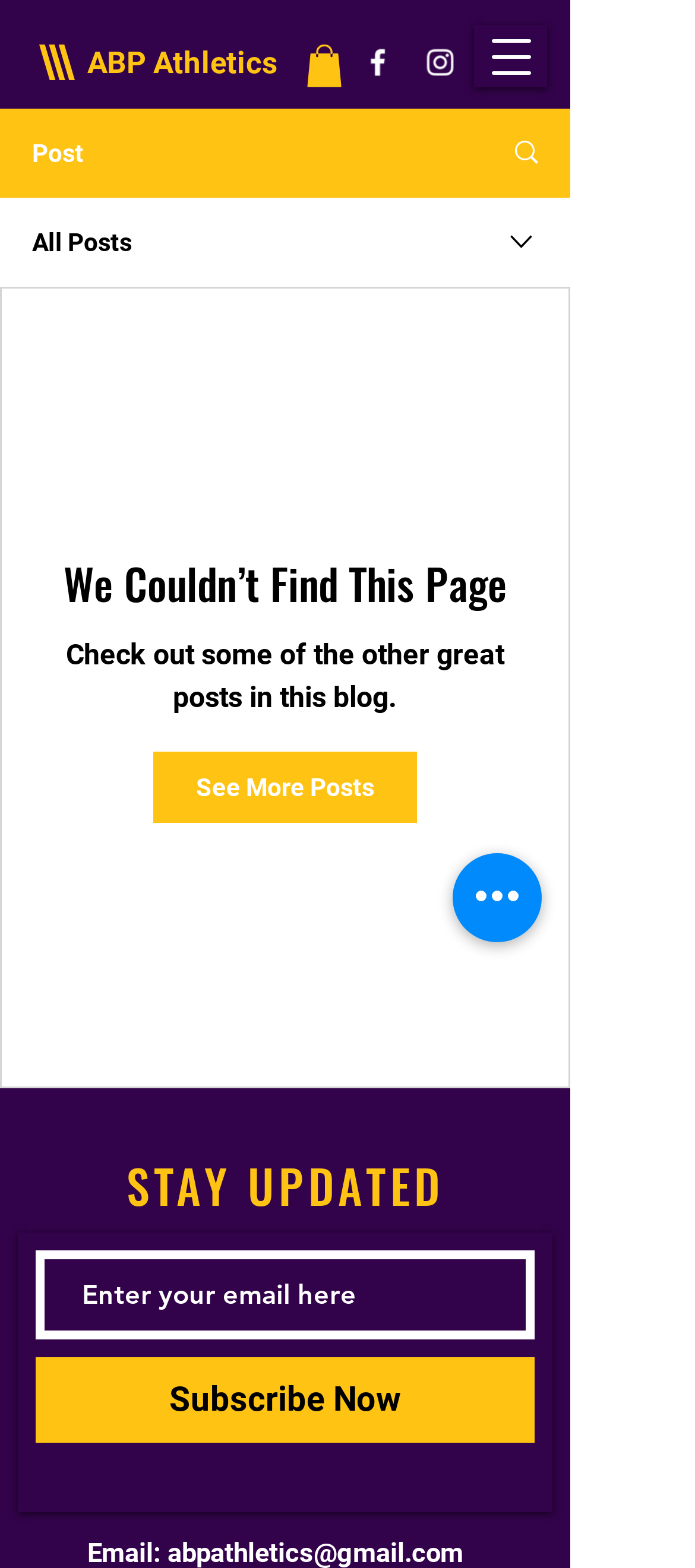Using the webpage screenshot and the element description #comp-jiwpqg2i svg [data-color="1"] {fill: #FFC314;}, determine the bounding box coordinates. Specify the coordinates in the format (top-left x, top-left y, bottom-right x, bottom-right y) with values ranging from 0 to 1.

[0.056, 0.028, 0.108, 0.051]